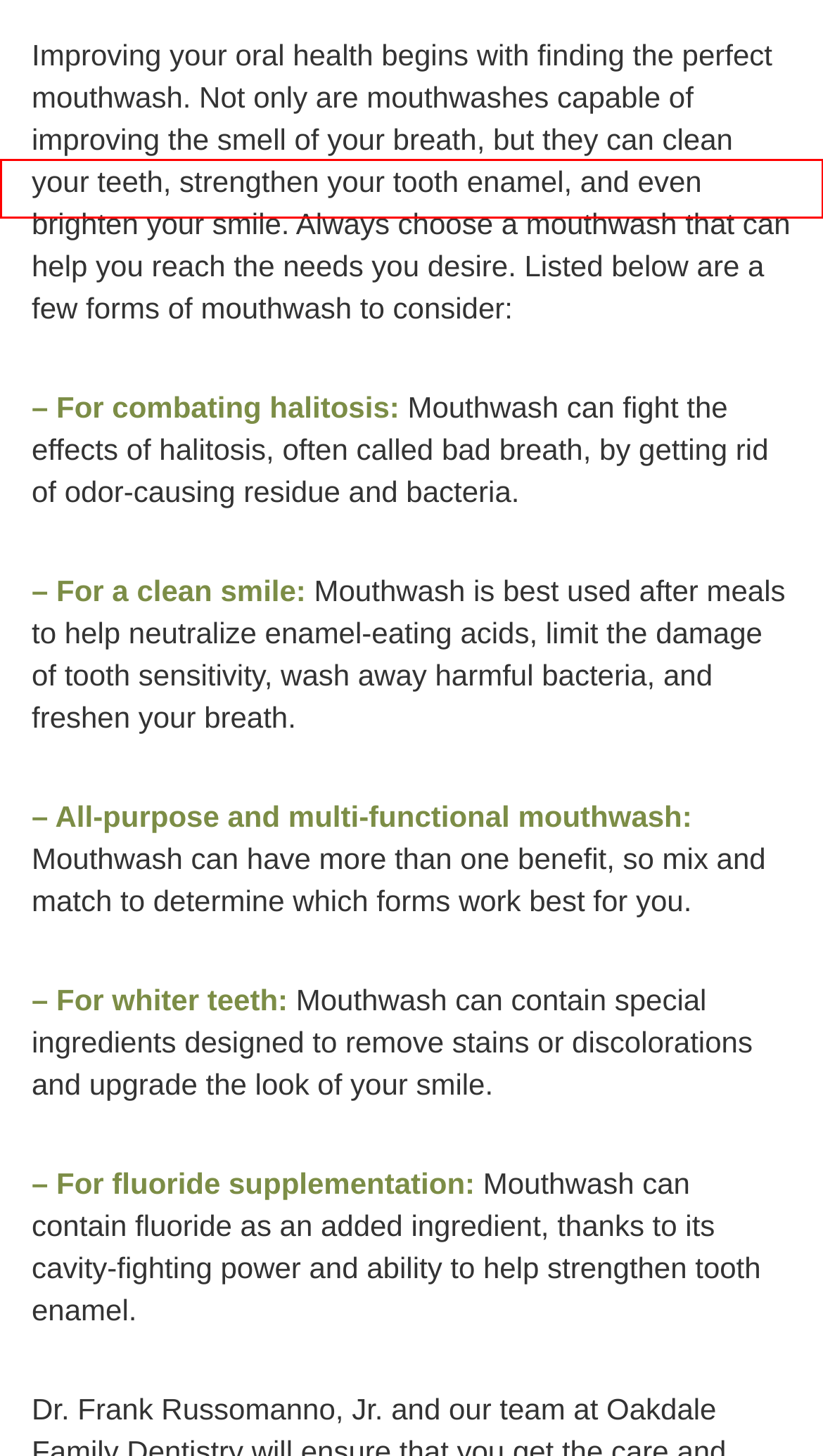Analyze the webpage screenshot with a red bounding box highlighting a UI element. Select the description that best matches the new webpage after clicking the highlighted element. Here are the options:
A. Dentist in Oakdale, MN | Blog
B. Dentist in Oakdale, MN | Privacy Policy
C. Dentist in Oakdale, MN | Reviews
D. Dentist in Oakdale, MN | Patient Resources
E. Dentist in Oakdale, MN | Contact Us
F. Dentist in Oakdale, MN | Dental Practice
G. Dentist in Oakdale, MN | COVID-19
H. Dentist in Oakdale, MN | Oakdale Family Dentistry

C